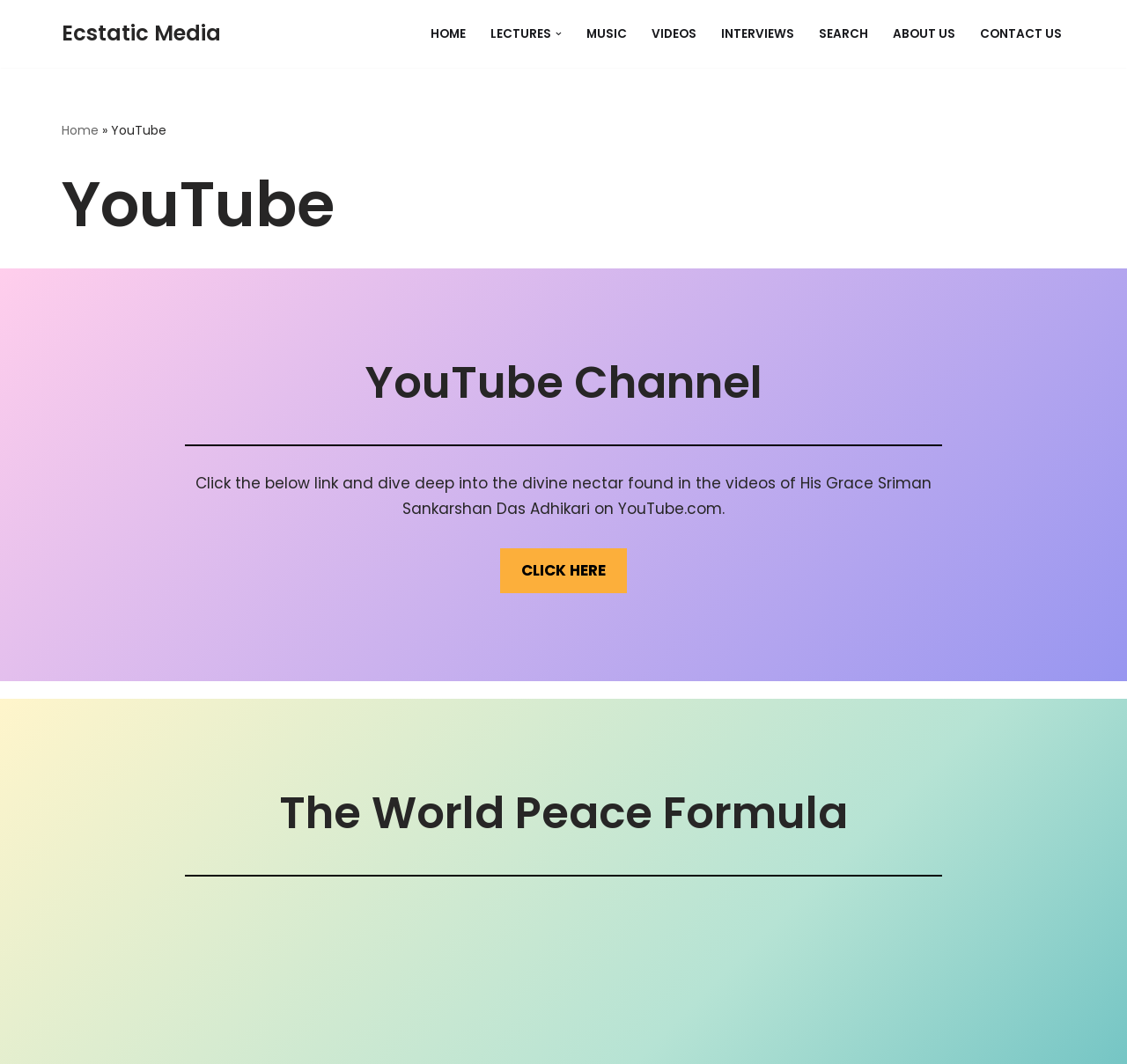Reply to the question with a single word or phrase:
What is the purpose of the 'CLICK HERE' link?

To access YouTube.com